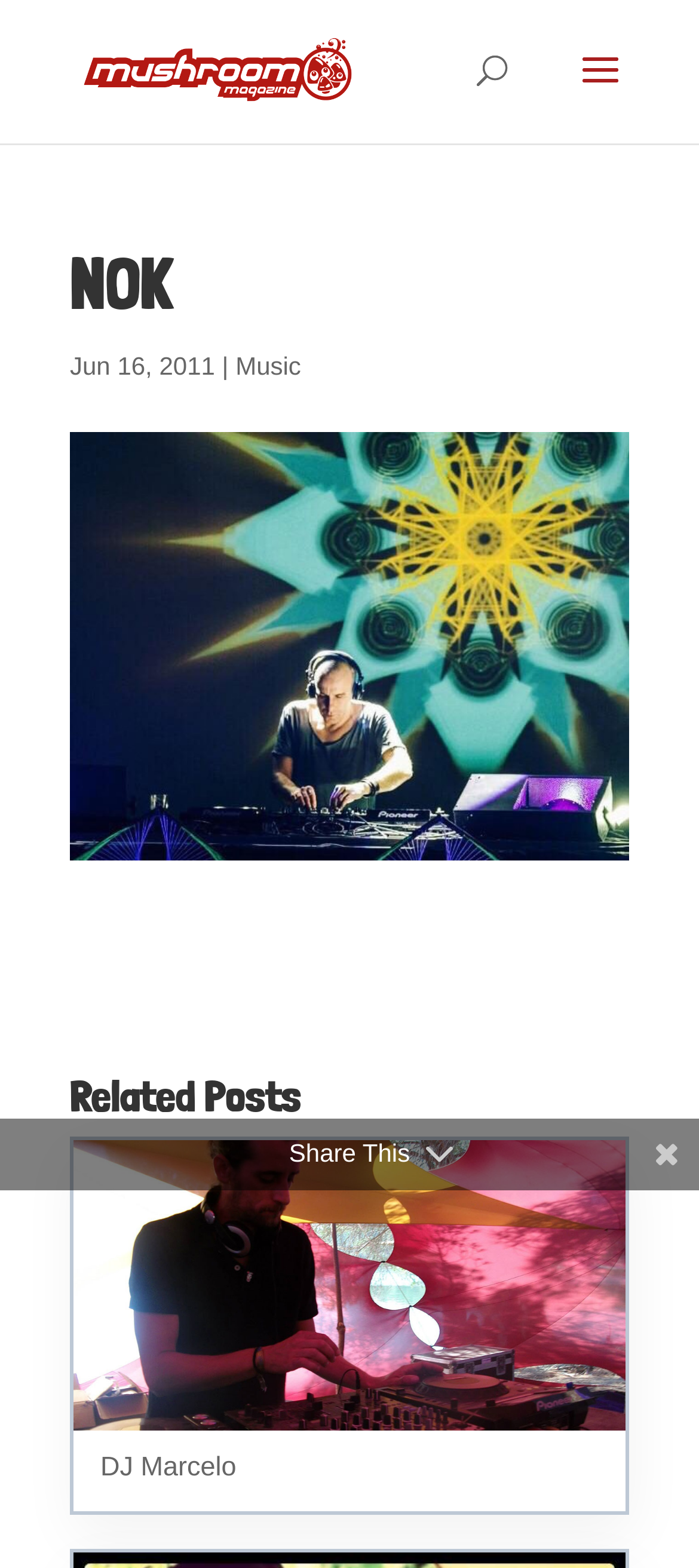Pinpoint the bounding box coordinates of the element to be clicked to execute the instruction: "share this post on Facebook".

[0.128, 0.513, 0.949, 0.559]